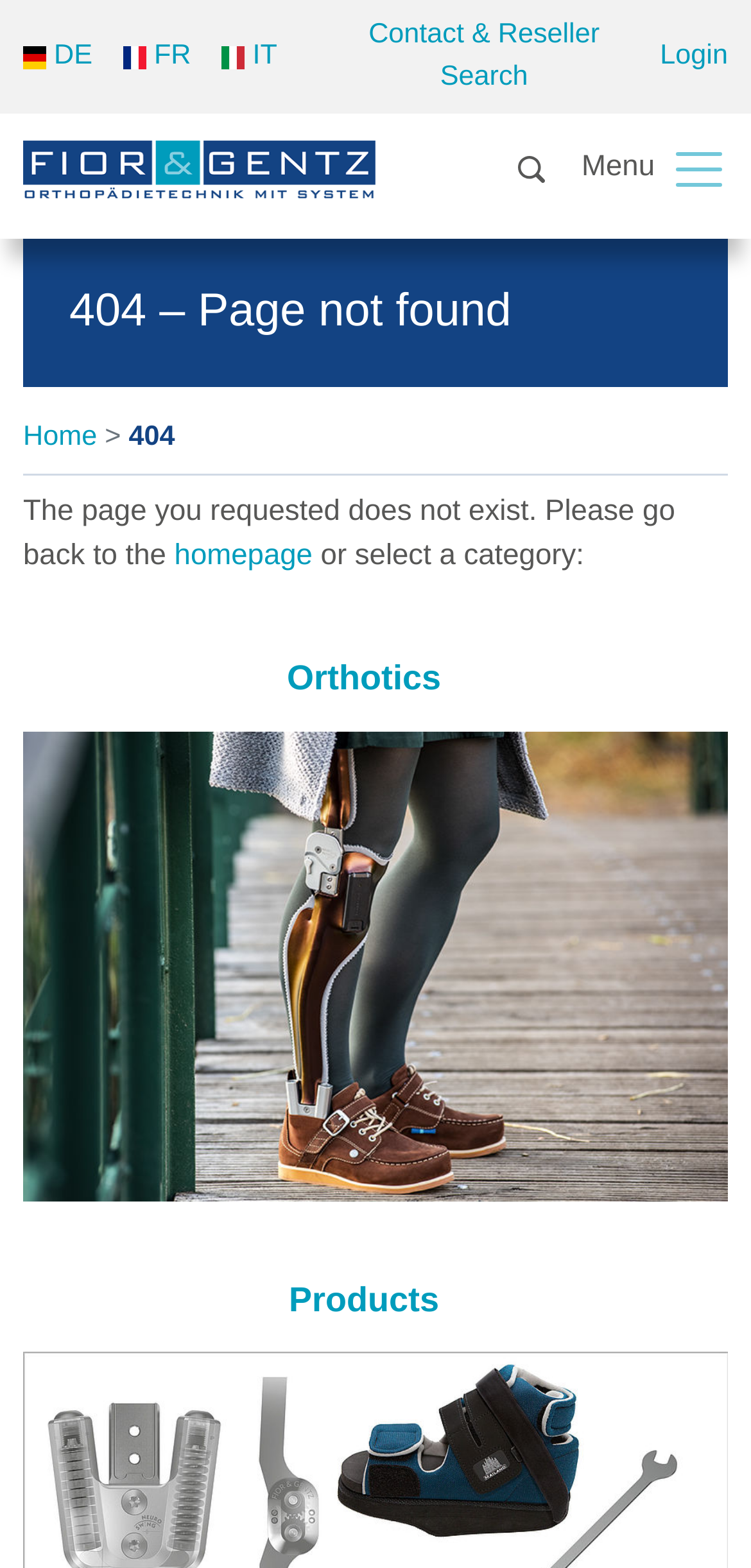Identify the bounding box coordinates of the part that should be clicked to carry out this instruction: "go to homepage".

[0.232, 0.344, 0.416, 0.365]